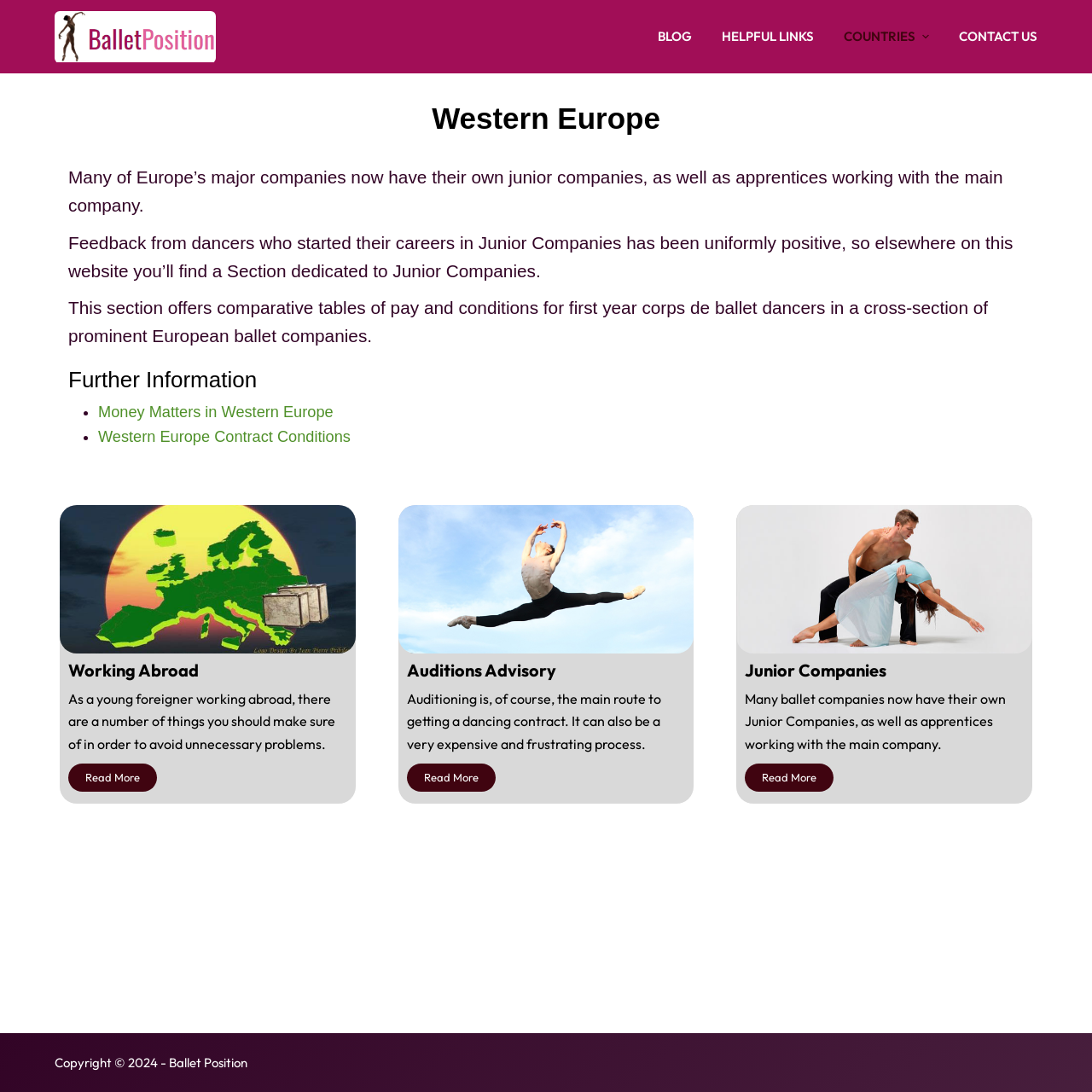Using the details in the image, give a detailed response to the question below:
What is the main topic of this webpage?

Based on the webpage's content, it appears to be focused on providing information about ballet positions, companies, and careers in Western Europe. The heading 'Western Europe' and the various sections discussing ballet companies, junior companies, and working abroad suggest that the main topic is ballet position.